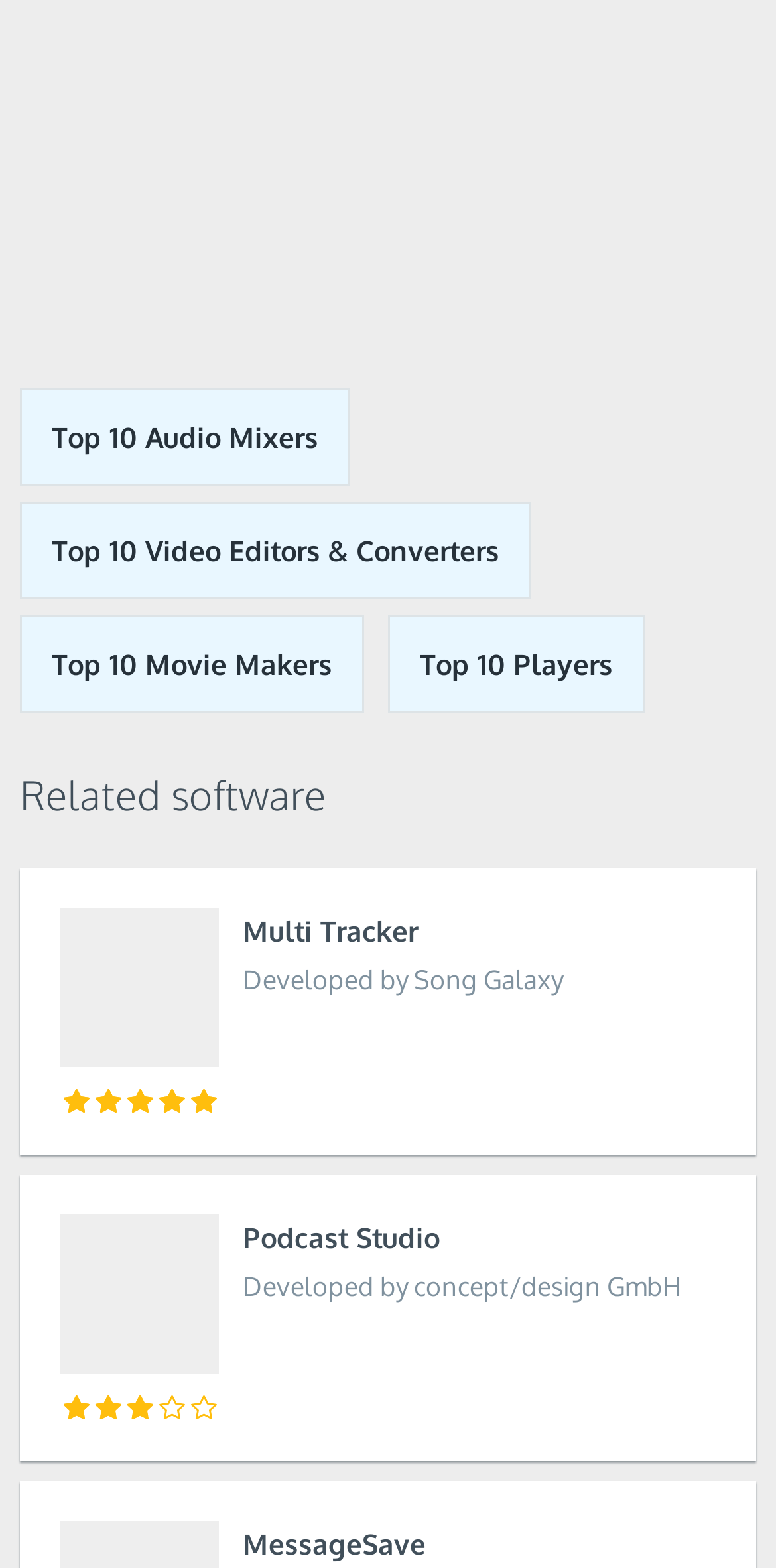Can you give a detailed response to the following question using the information from the image? How many links are listed under 'Related software'?

Under the heading 'Related software', there are two links listed: 'Multi Tracker Developed by Song Galaxy' and 'Podcast Studio Developed by concept/design GmbH'.